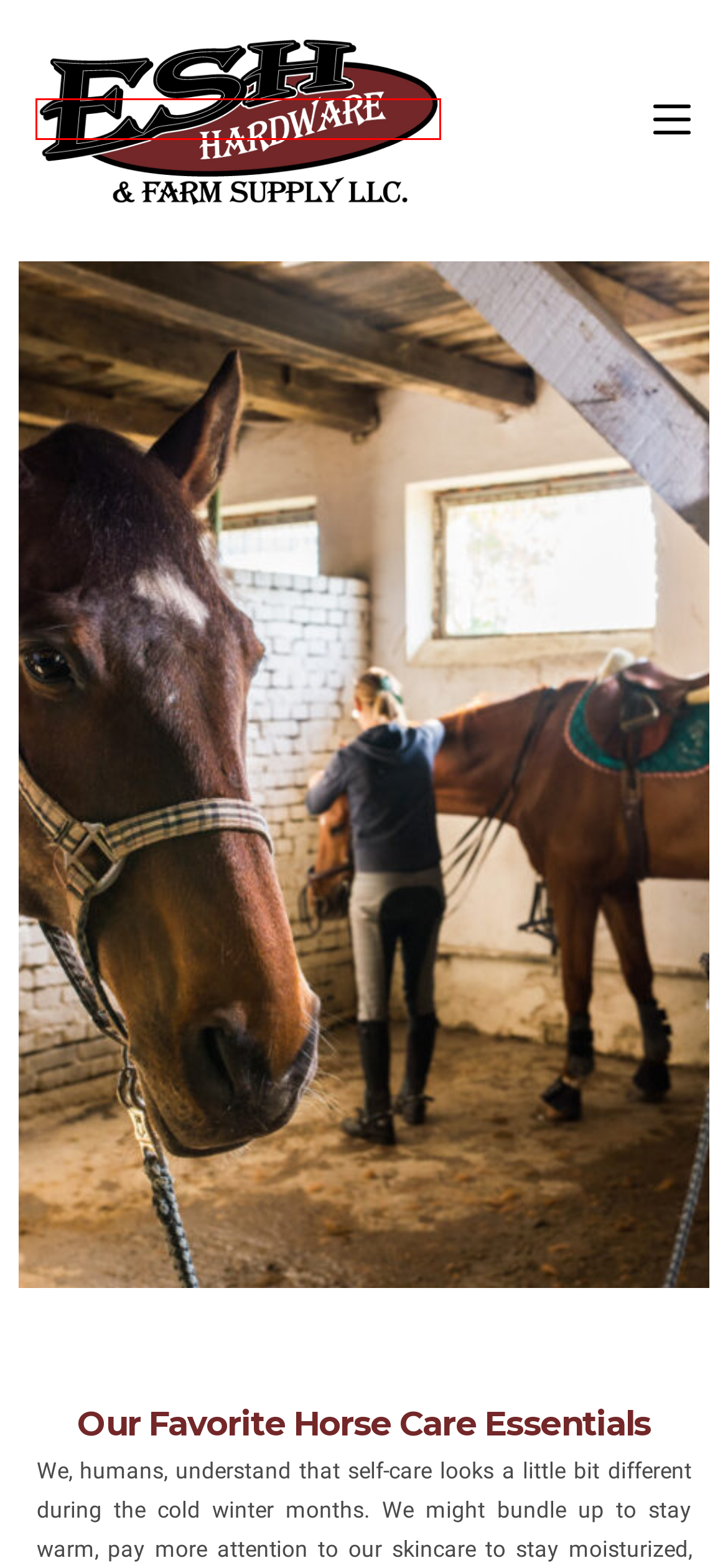You have been given a screenshot of a webpage with a red bounding box around a UI element. Select the most appropriate webpage description for the new webpage that appears after clicking the element within the red bounding box. The choices are:
A. Dr. Naylor Products | Dr. Naylor Products
B. Home - Esh Hardware and Farm Supply LLC
C. Absorbine® Veterinary Liniment Gel
D. Triple Performance | Equi-lete Premium Horse Products
E. Farm - Esh Hardware and Farm Supply LLC
F. Yoder's Hoof Dressing - 1 Quart w/Brush- Yonies Harness Shop LLC
G. Weeds Begone! - Esh Hardware and Farm Supply LLC
H. Enjoying Your Outdoor Oasis | Esh Hardware - Esh Hardware and Farm Supply LLC

B